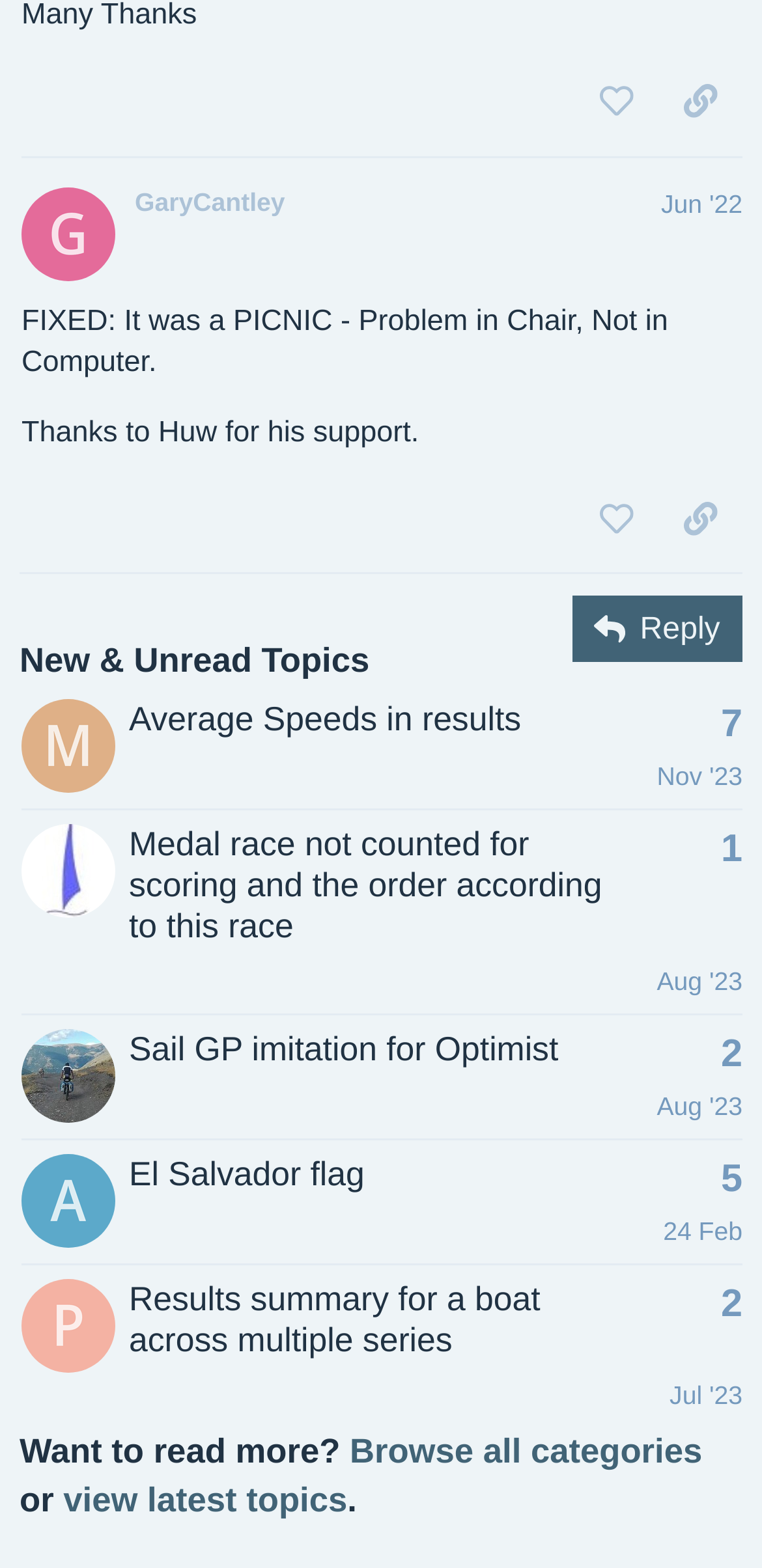Calculate the bounding box coordinates of the UI element given the description: "Sail GP imitation for Optimist".

[0.169, 0.657, 0.733, 0.682]